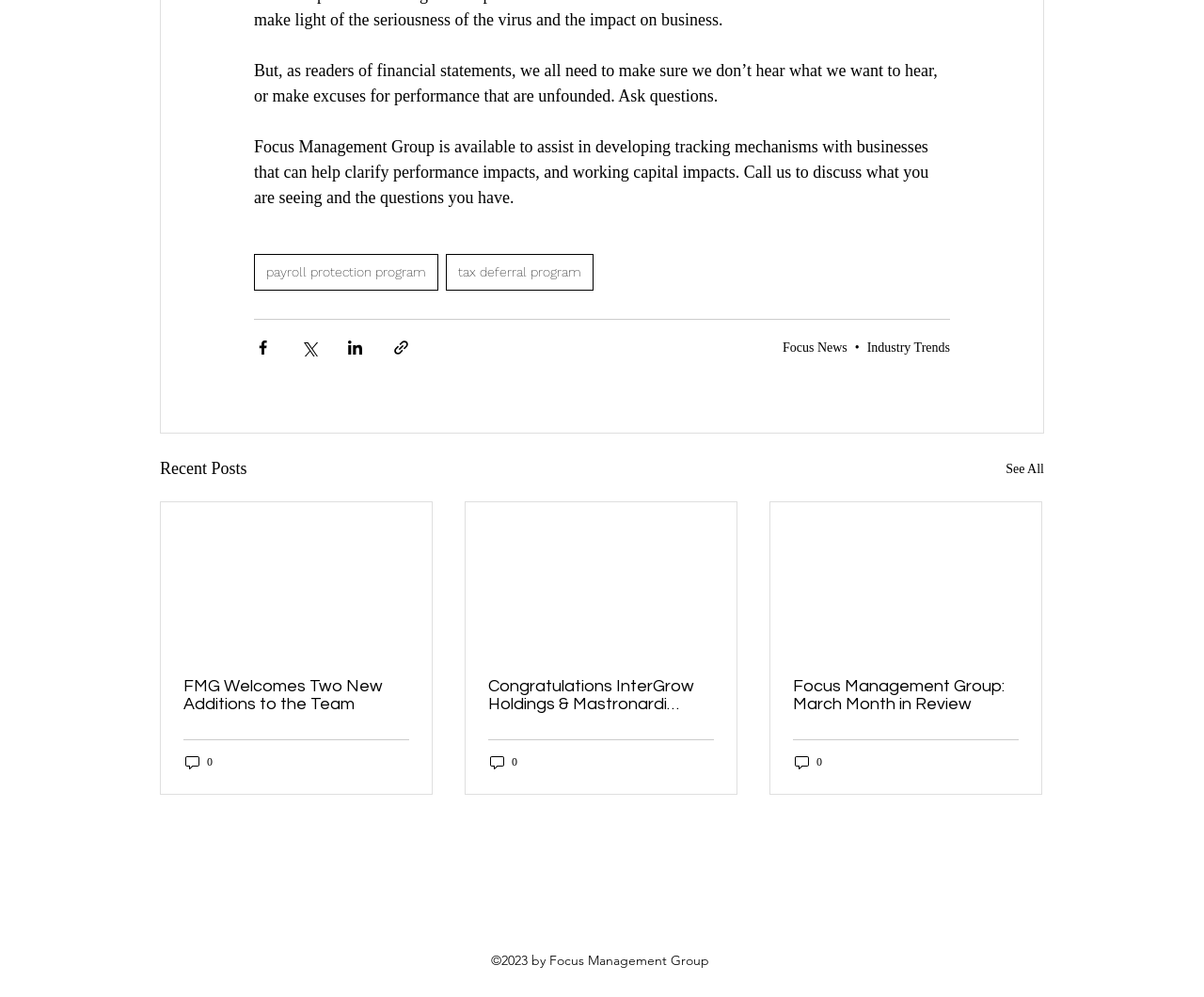Using the webpage screenshot and the element description 0, determine the bounding box coordinates. Specify the coordinates in the format (top-left x, top-left y, bottom-right x, bottom-right y) with values ranging from 0 to 1.

[0.152, 0.756, 0.178, 0.774]